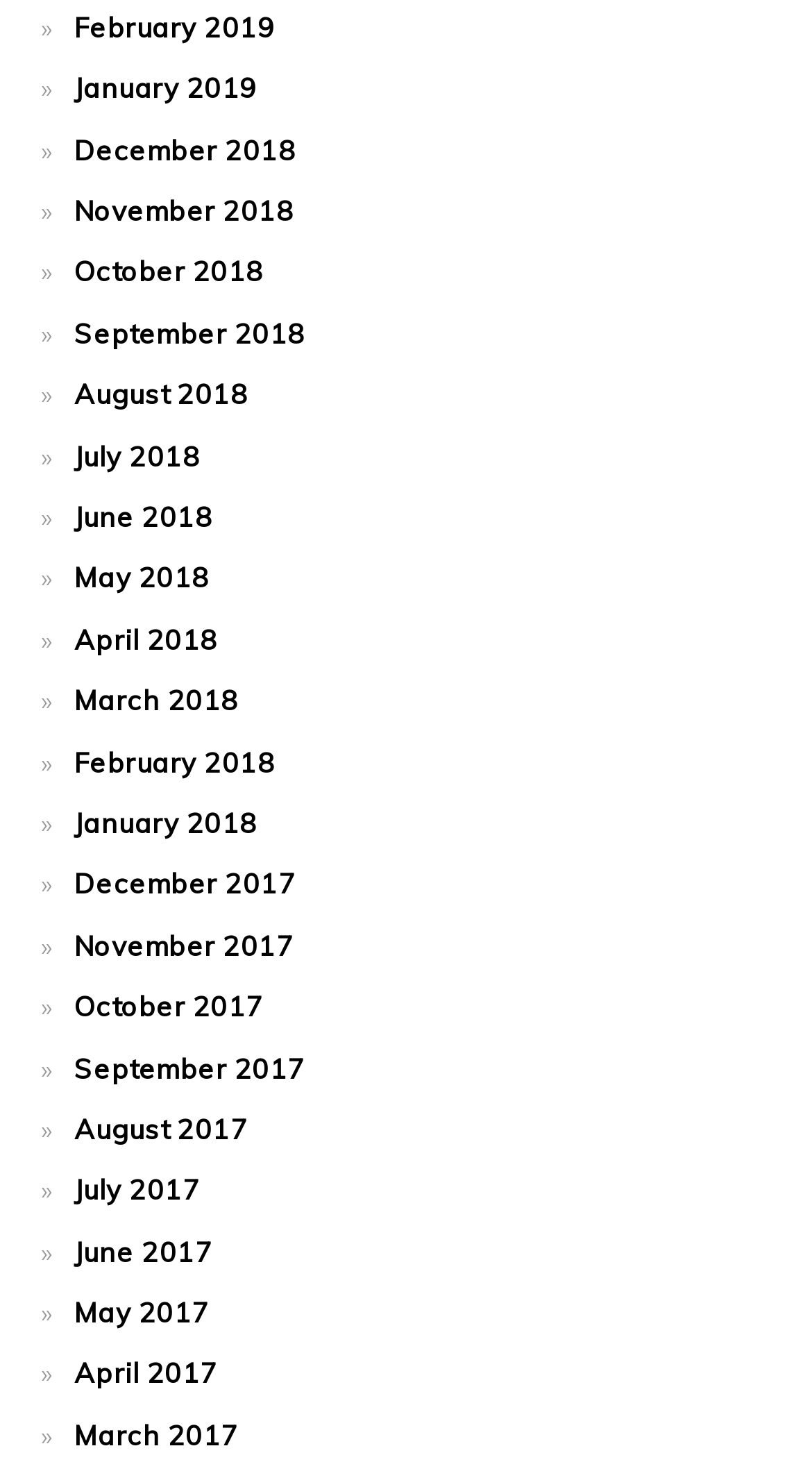Determine the bounding box coordinates of the clickable element necessary to fulfill the instruction: "view February 2019". Provide the coordinates as four float numbers within the 0 to 1 range, i.e., [left, top, right, bottom].

[0.091, 0.007, 0.338, 0.03]